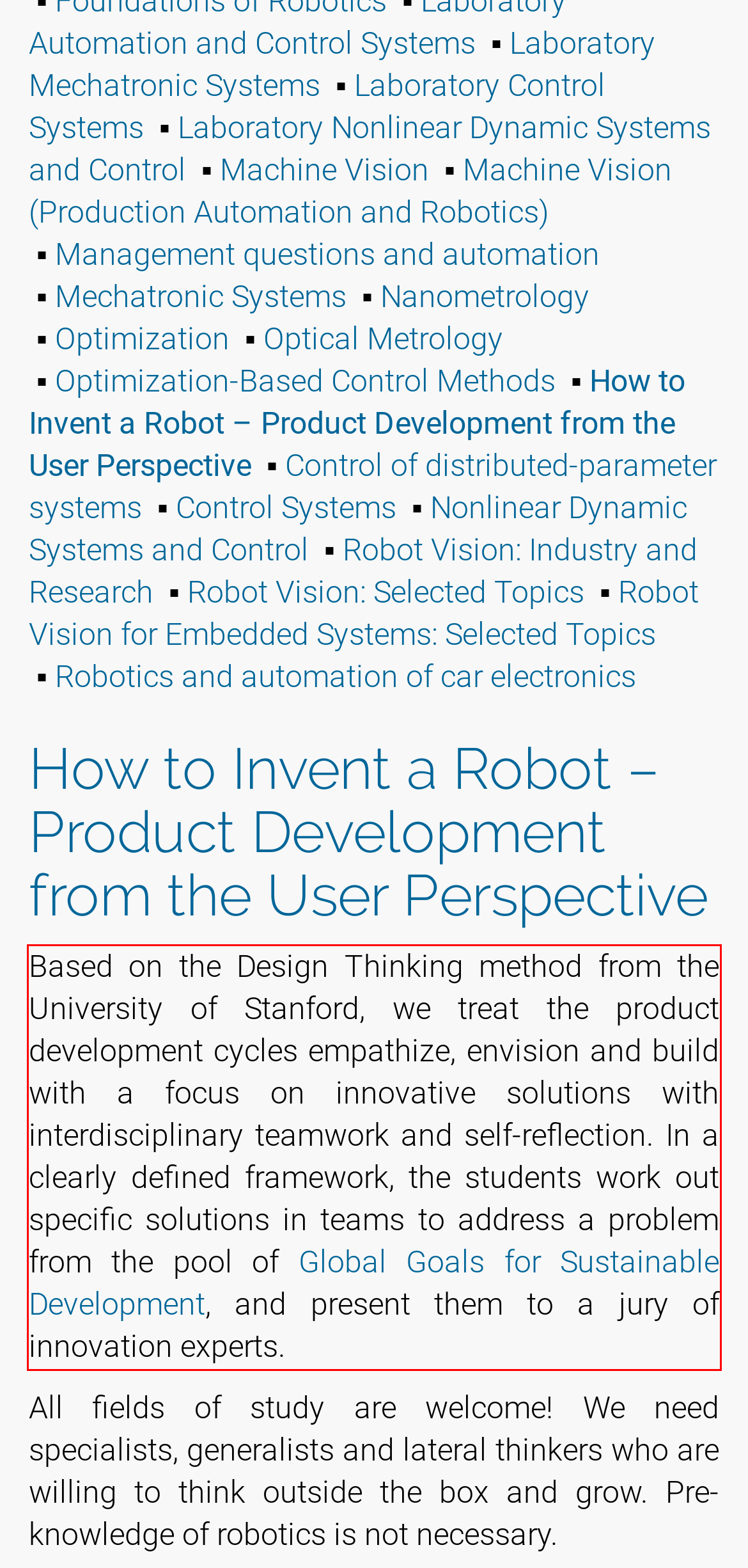Look at the webpage screenshot and recognize the text inside the red bounding box.

Based on the Design Thinking method from the University of Stanford, we treat the product development cycles empathize, envision and build with a focus on innovative solutions with interdisciplinary teamwork and self-reflection. In a clearly defined framework, the students work out specific solutions in teams to address a problem from the pool of Global Goals for Sustainable Development, and present them to a jury of innovation experts.